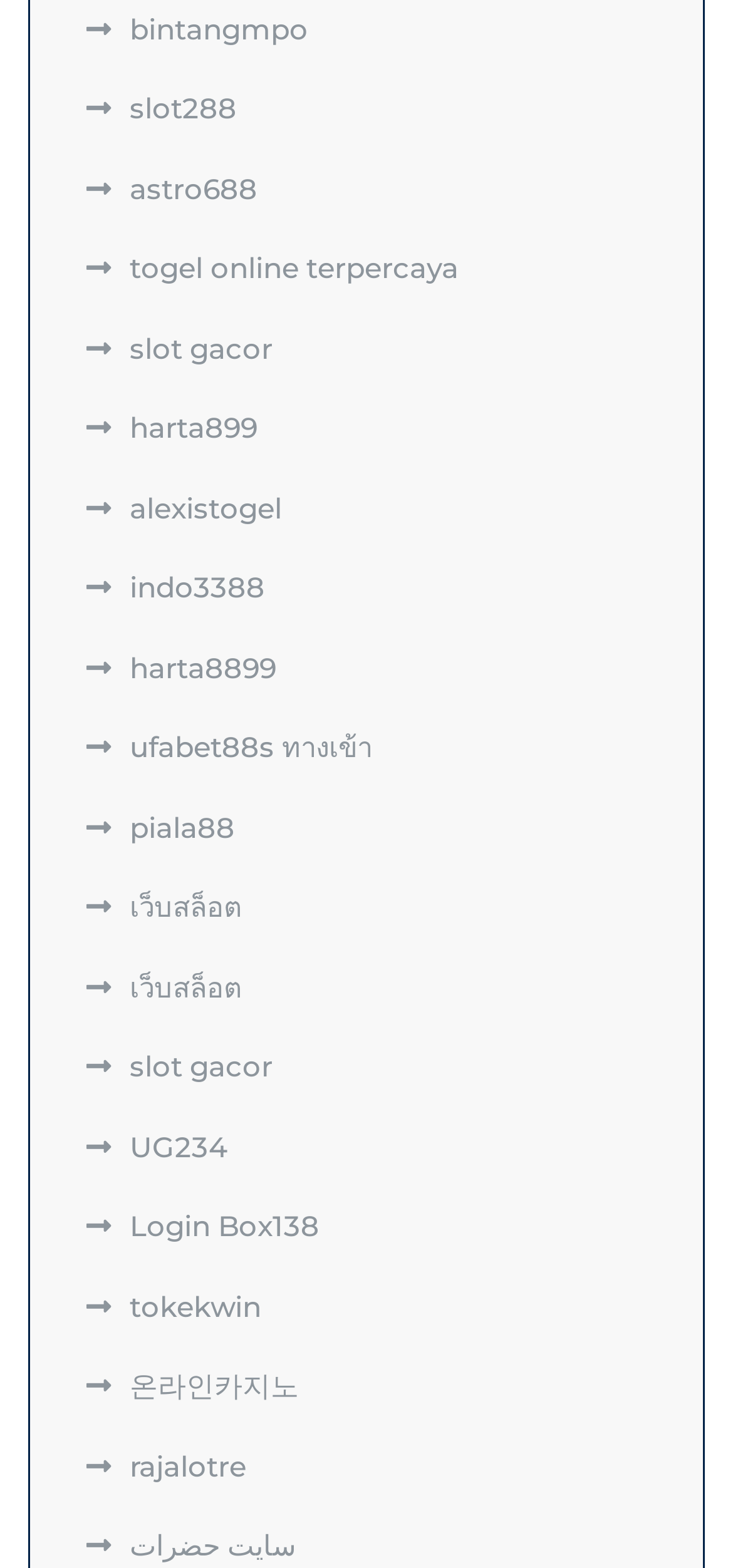Identify the bounding box coordinates of the clickable region to carry out the given instruction: "visit slot288 website".

[0.118, 0.058, 0.323, 0.08]